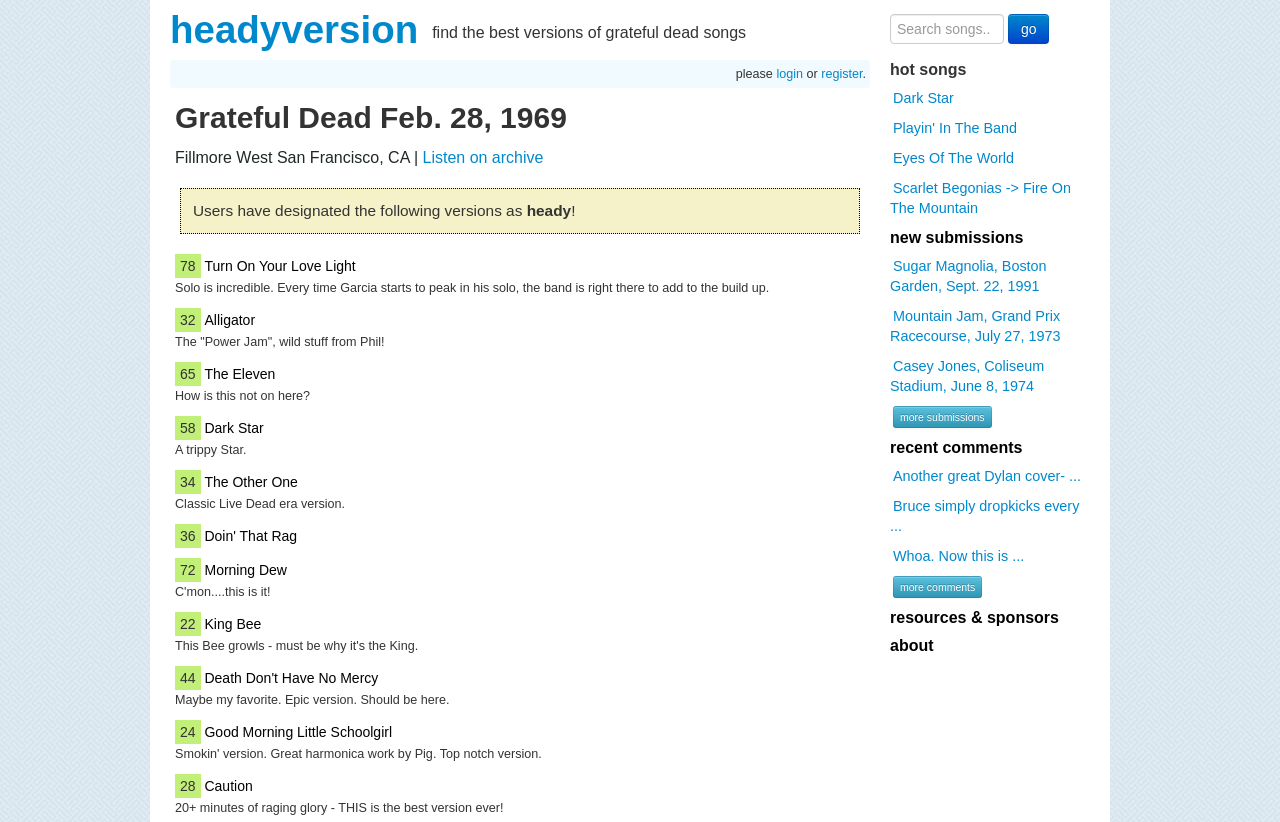Determine the bounding box coordinates of the clickable element necessary to fulfill the instruction: "Register on the website". Provide the coordinates as four float numbers within the 0 to 1 range, i.e., [left, top, right, bottom].

[0.642, 0.082, 0.674, 0.099]